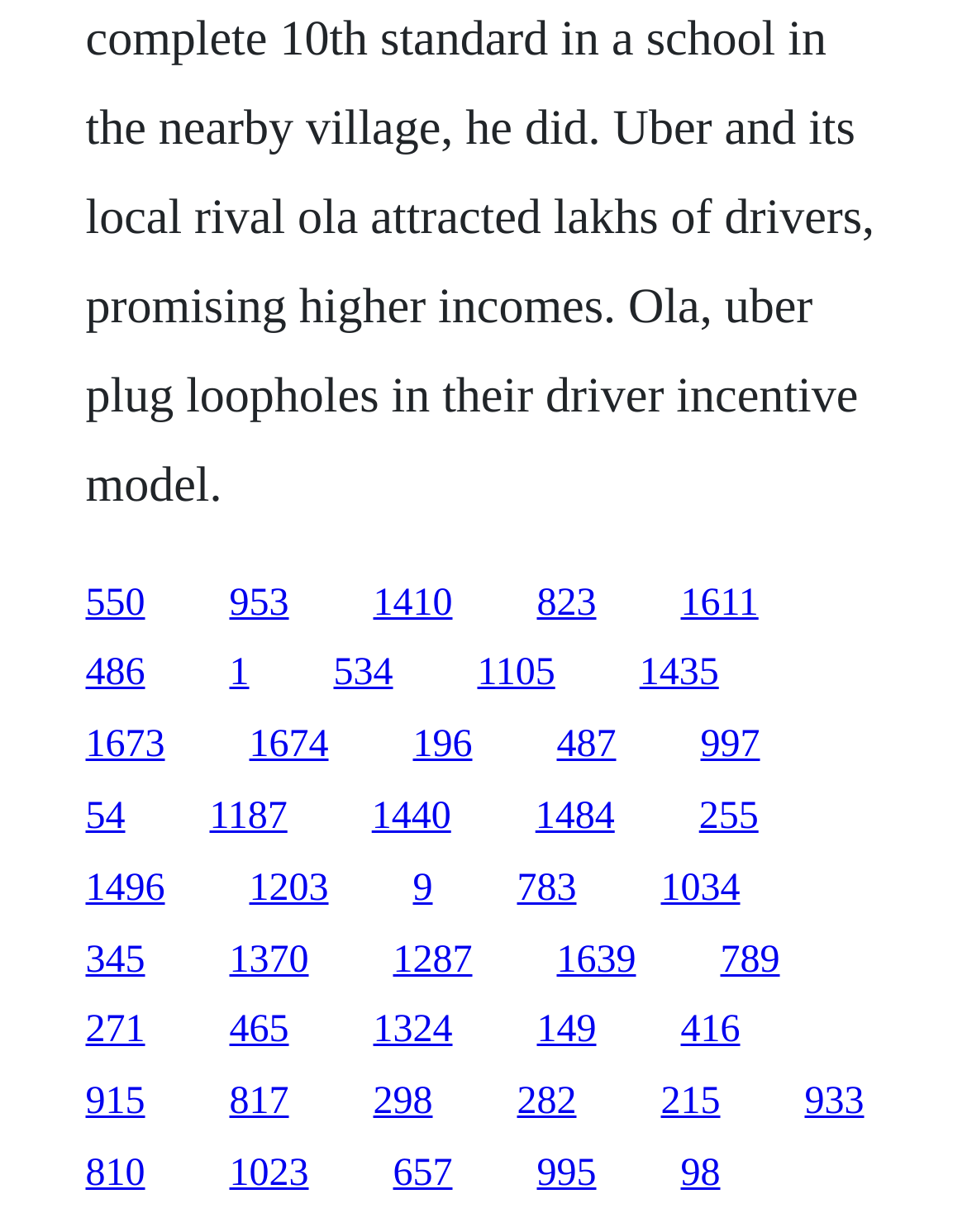Using the webpage screenshot, locate the HTML element that fits the following description and provide its bounding box: "Wind Energy".

None